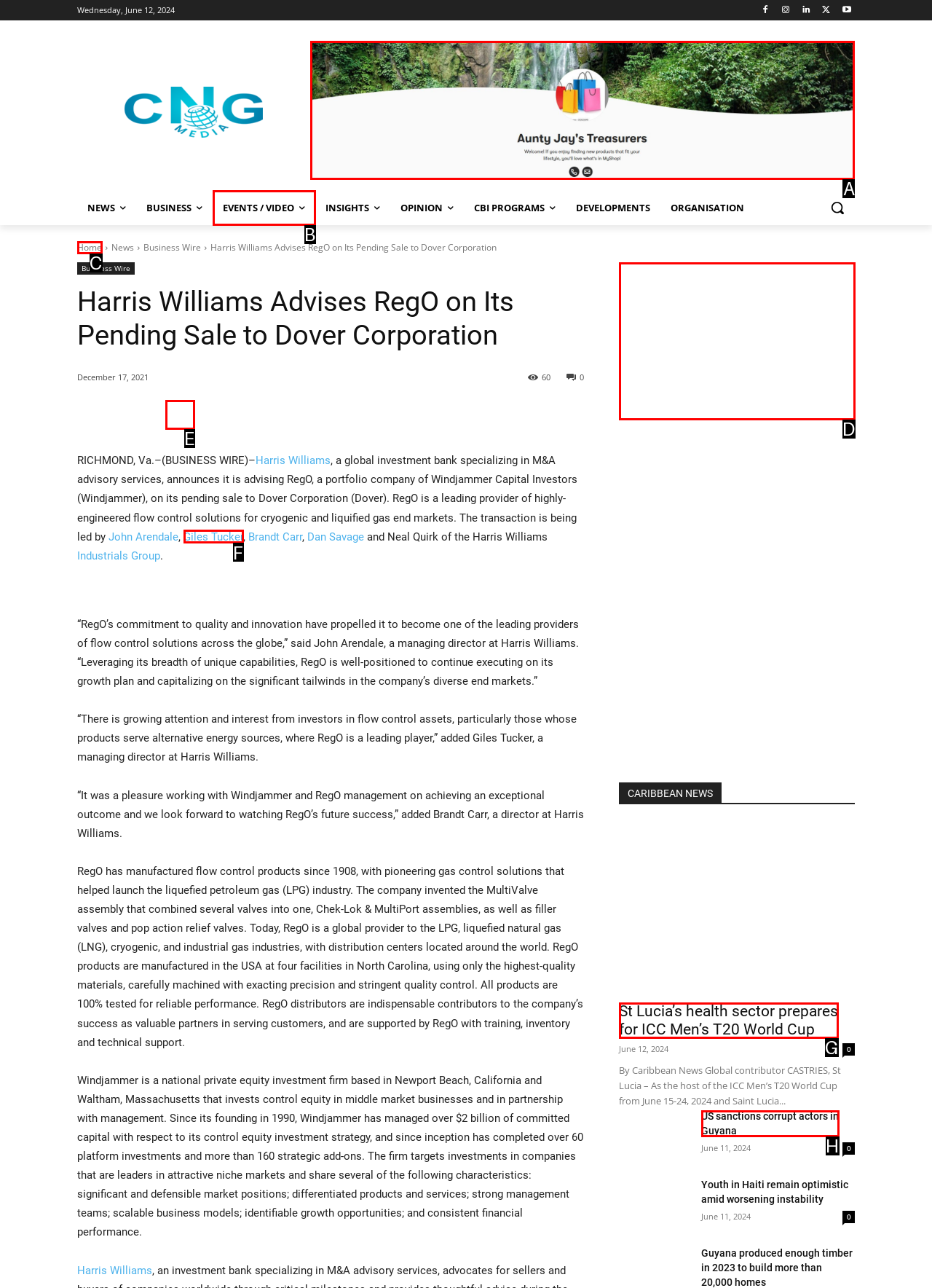Identify the letter that best matches this UI element description: Events / Video
Answer with the letter from the given options.

B